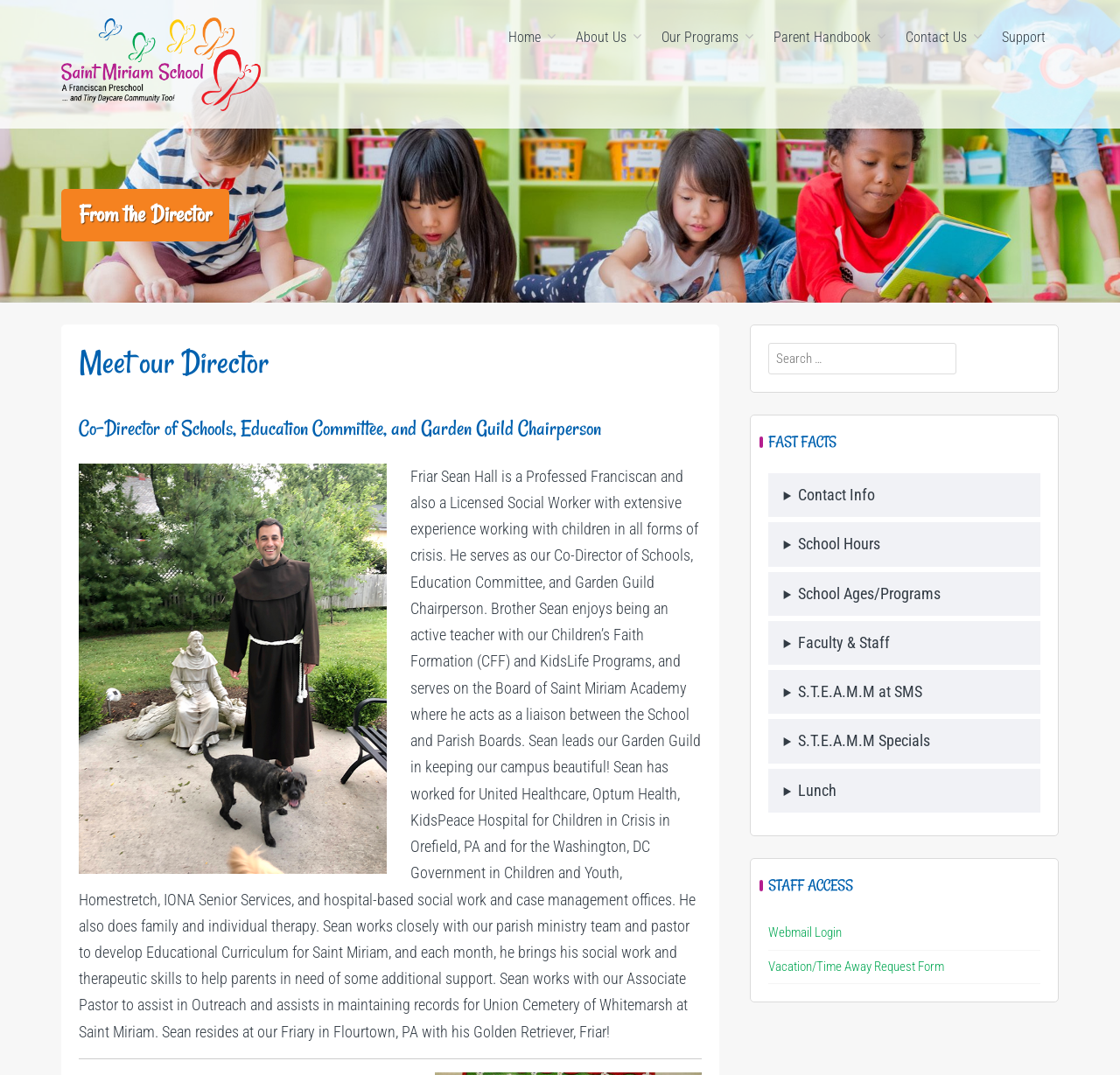Please determine the bounding box coordinates of the section I need to click to accomplish this instruction: "View the 'Contact Info'".

[0.686, 0.44, 0.929, 0.481]